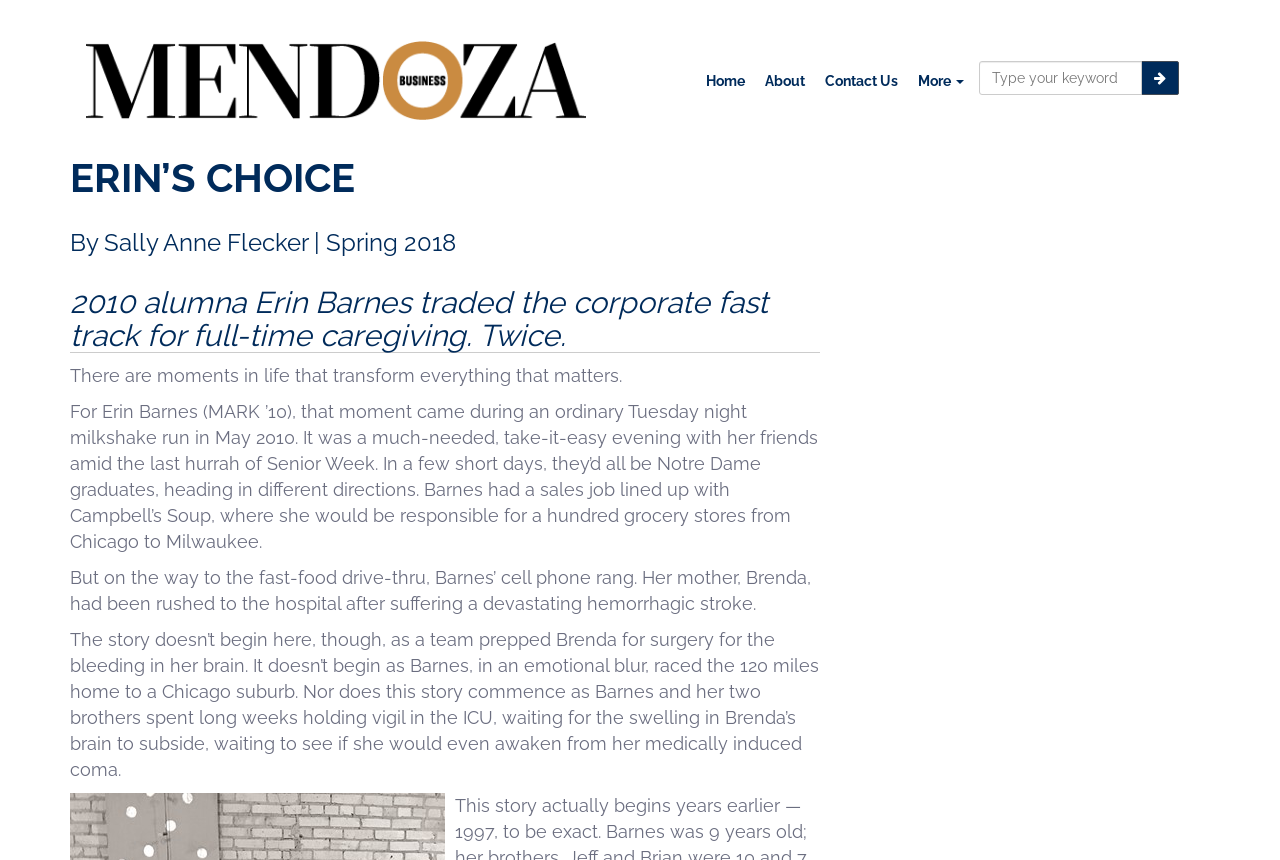Answer with a single word or phrase: 
What event triggered Erin Barnes' decision to become a caregiver?

Her mother's stroke